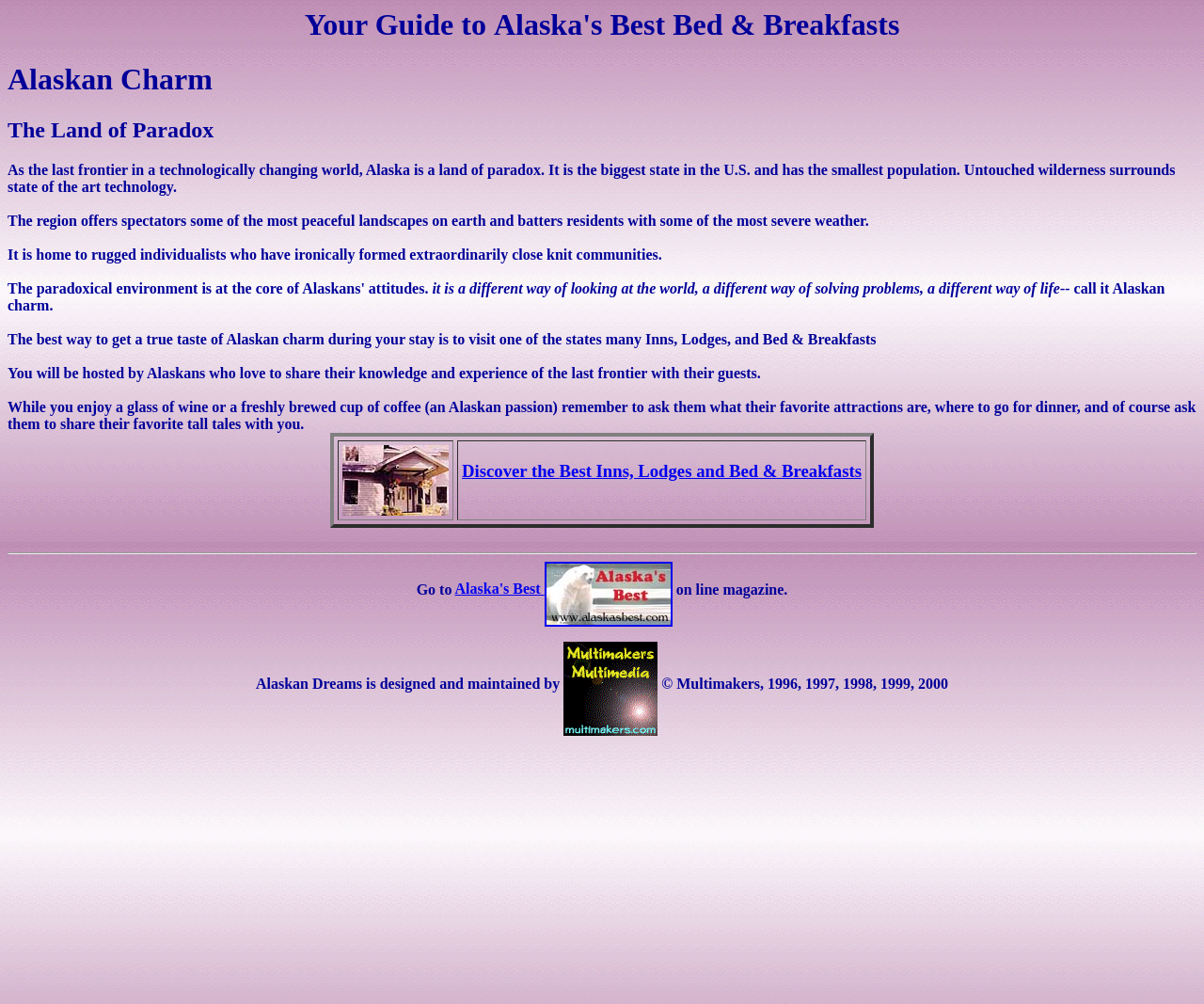Provide the bounding box coordinates for the UI element that is described by this text: "Alaska's Best". The coordinates should be in the form of four float numbers between 0 and 1: [left, top, right, bottom].

[0.378, 0.579, 0.558, 0.594]